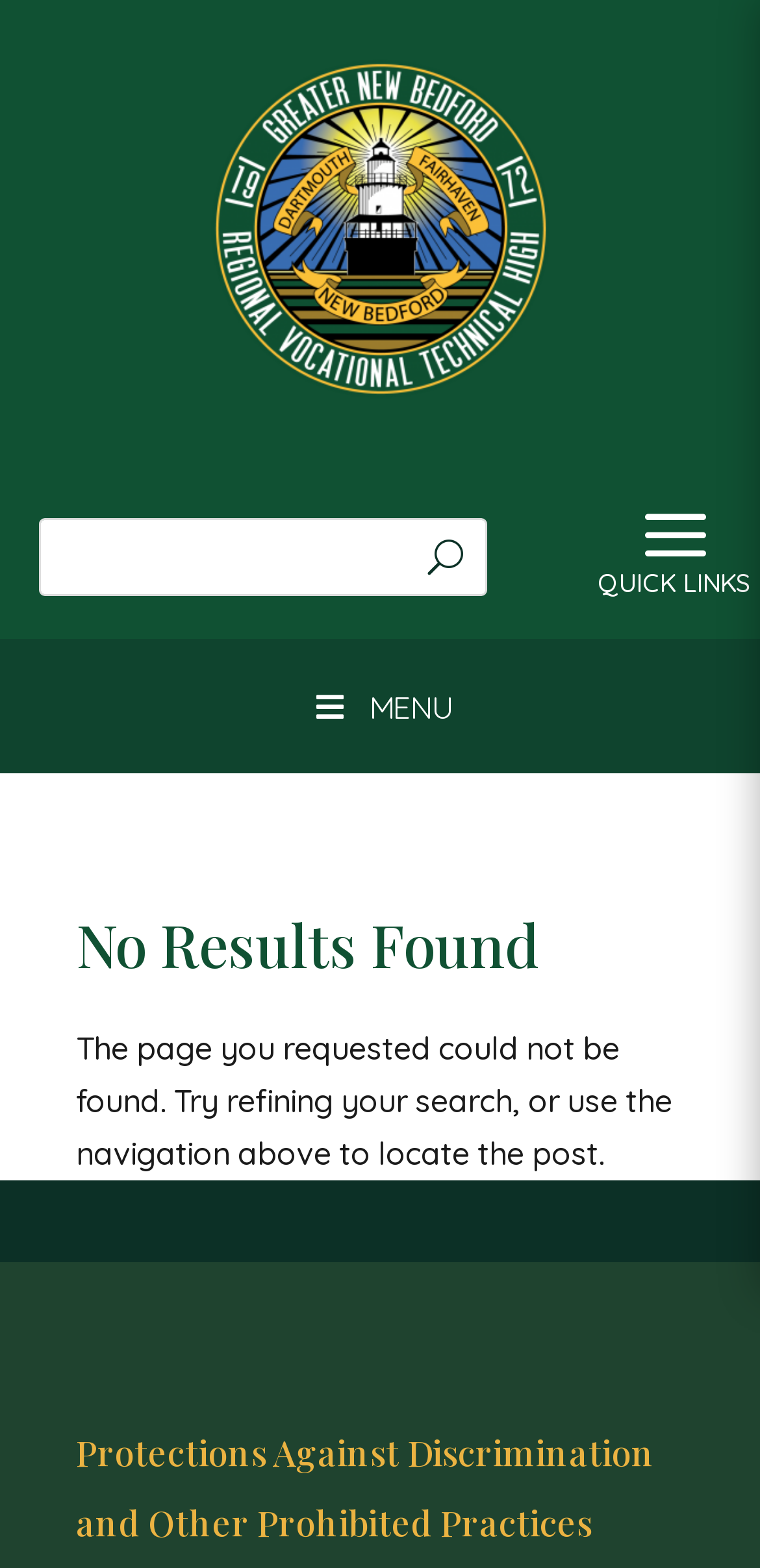What is the error message displayed?
Give a detailed response to the question by analyzing the screenshot.

The error message displayed on the webpage is 'The page you requested could not be found. Try refining your search, or use the navigation above to locate the post.' This message indicates that the webpage is currently displaying an error because the requested page could not be found.